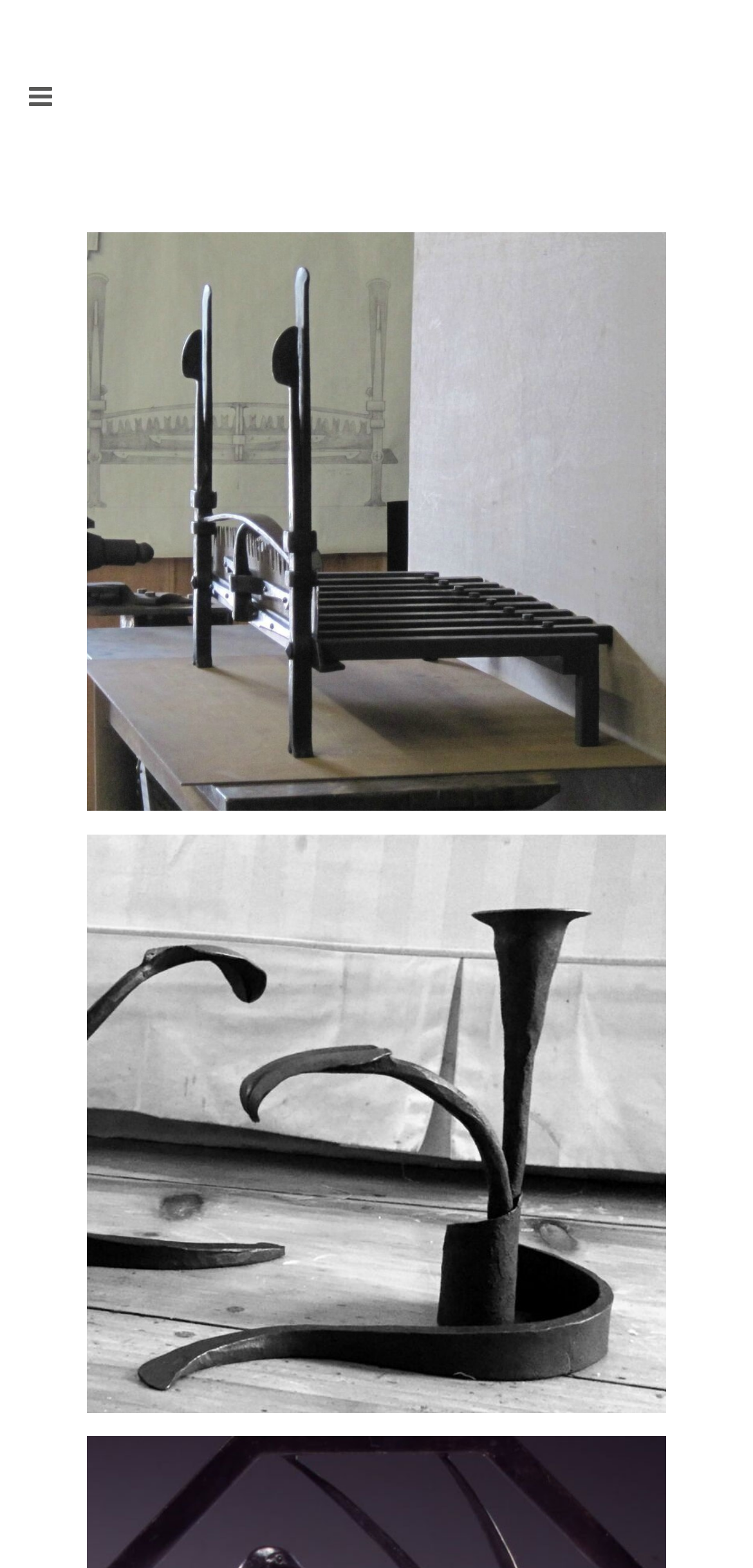How many links are on the webpage?
Using the image, answer in one word or phrase.

2